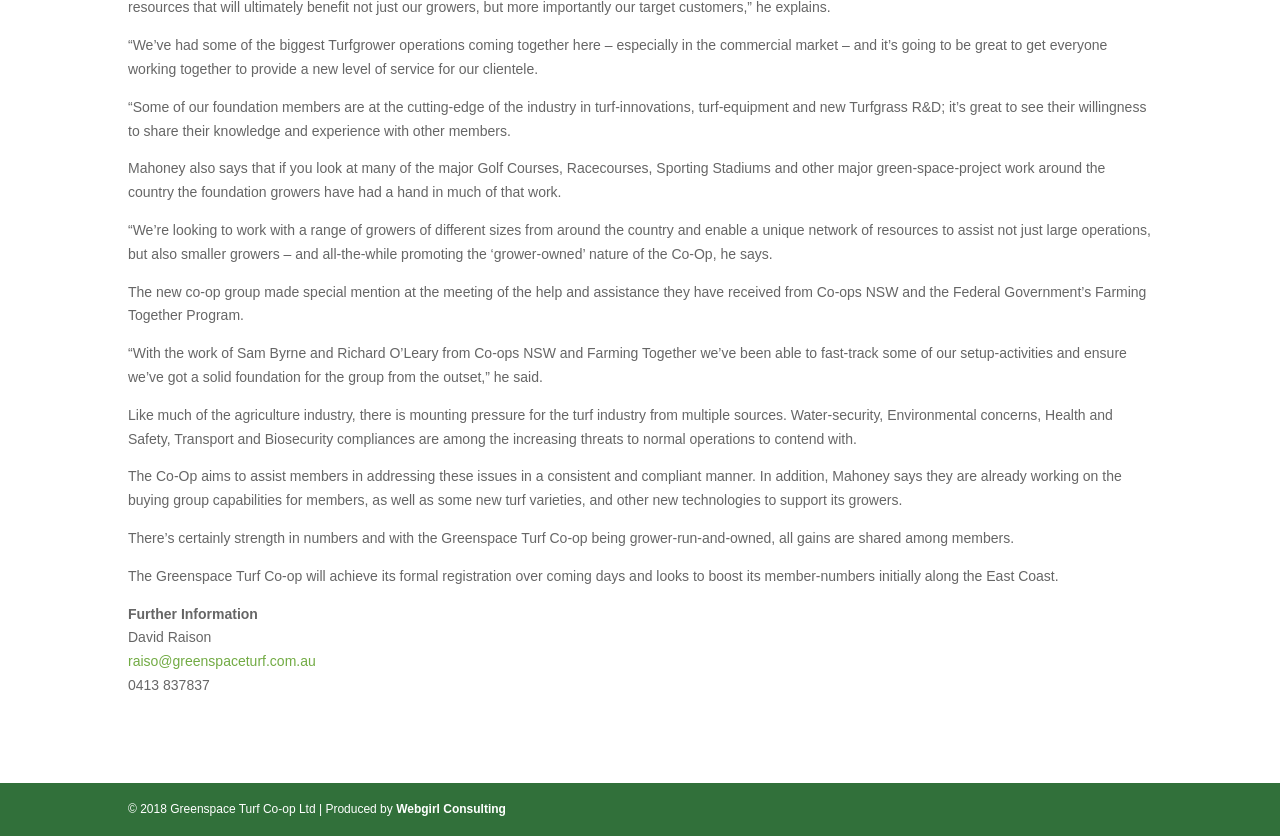How will the co-op benefit its members?
Please answer the question with a detailed response using the information from the screenshot.

The text states that the co-op is grower-run-and-owned, and that all gains are shared among members. This suggests that the co-op will benefit its members by distributing any profits or benefits equally among them.